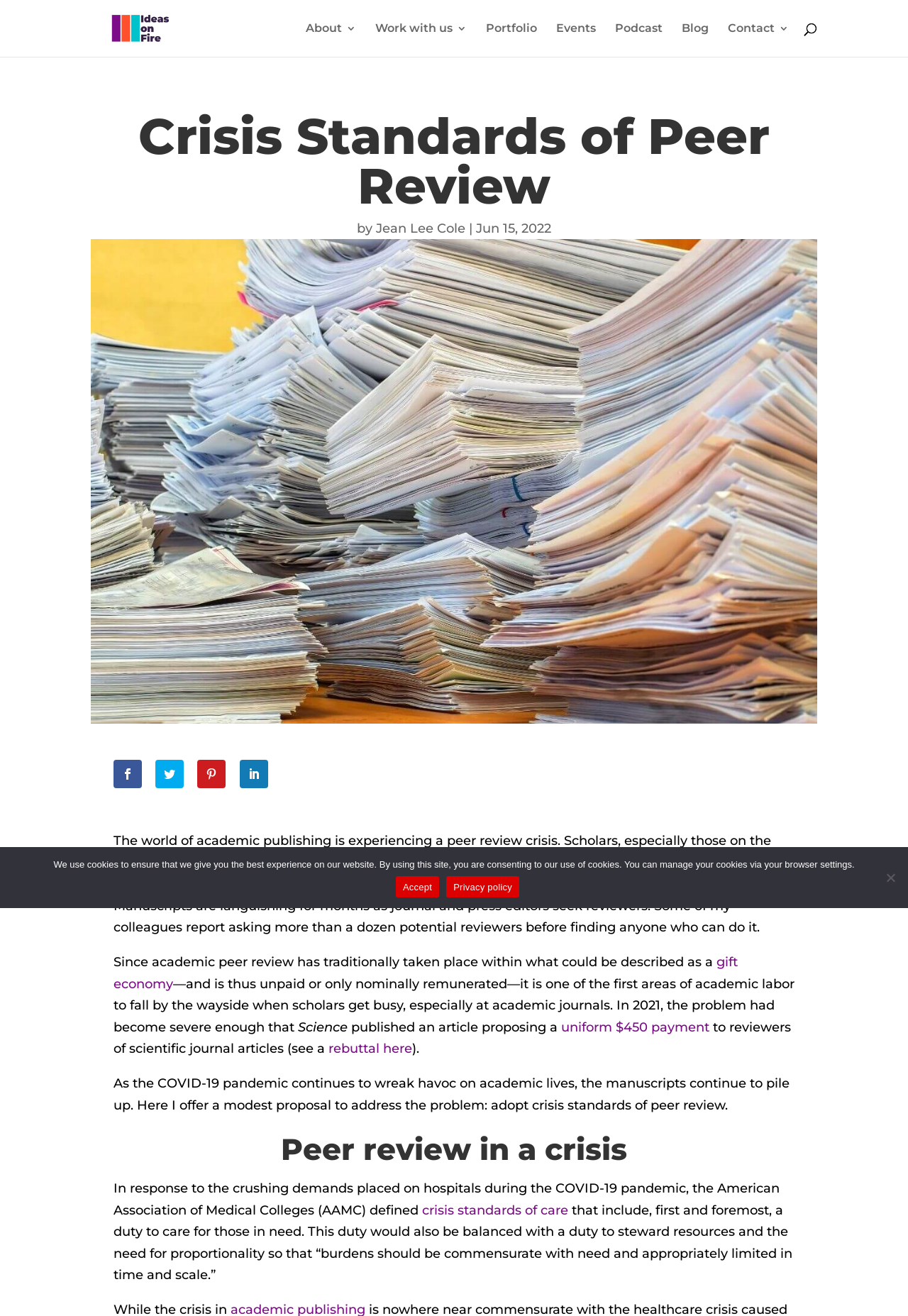What is the date of the article 'Crisis Standards of Peer Review'?
Answer the question with detailed information derived from the image.

The date of the article can be found below the title of the article, where it says 'Jun 15, 2022'.